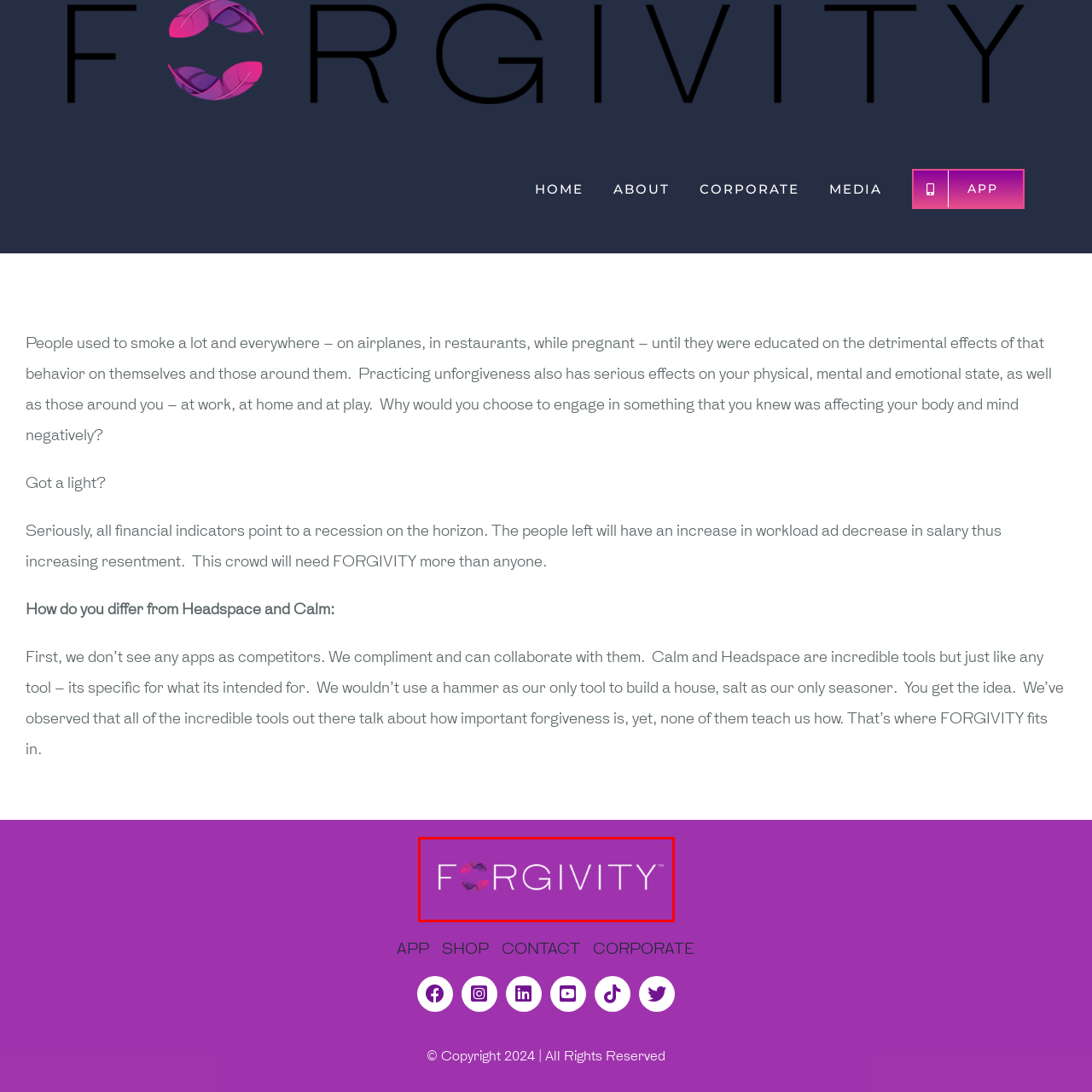Look closely at the image within the red bounding box, What theme does the branding evoke? Respond with a single word or short phrase.

Mindfulness and healing